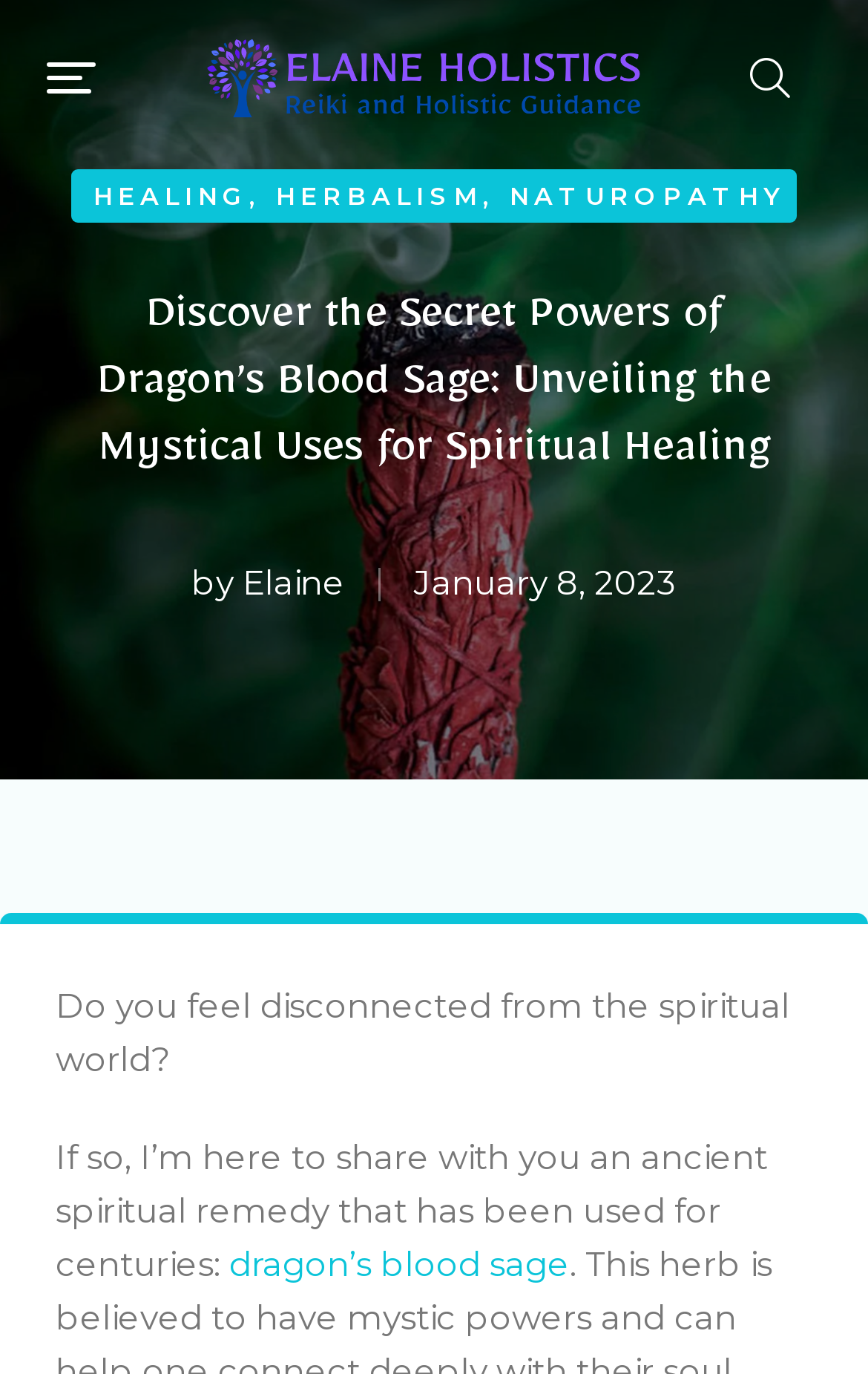How many categories are listed under the heading 'HEALING, HERBALISM, NATUROPATHY'?
Using the visual information from the image, give a one-word or short-phrase answer.

3